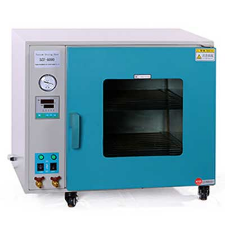Based on the image, please respond to the question with as much detail as possible:
What can be seen through the transparent window?

The transparent window on the Vacuum Drying Oven with Pump provides a clear view of the interior chamber, which is spacious enough to accommodate various items that need to be dried under vacuum conditions.